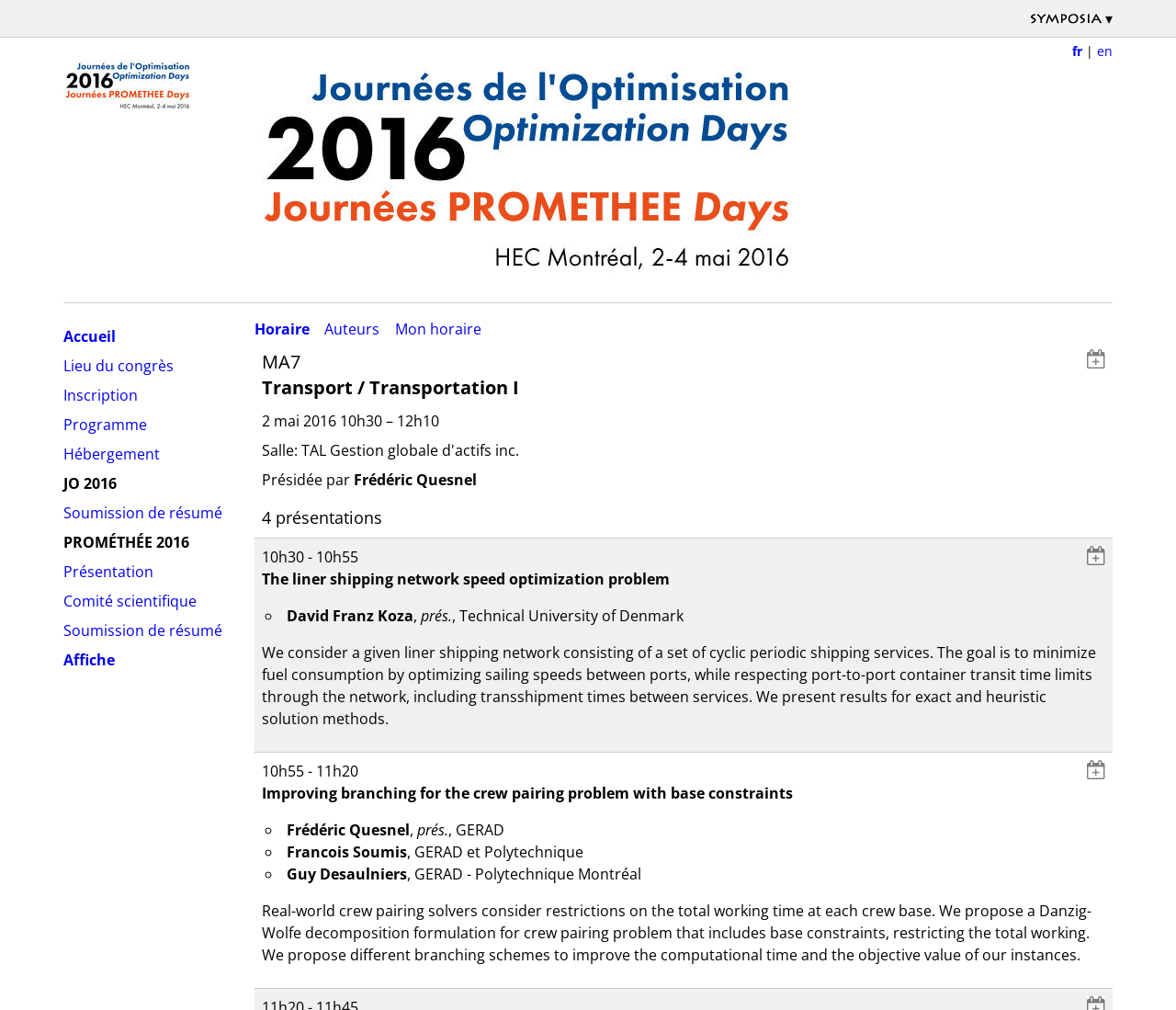How many presentations are there in this session?
Observe the image and answer the question with a one-word or short phrase response.

4